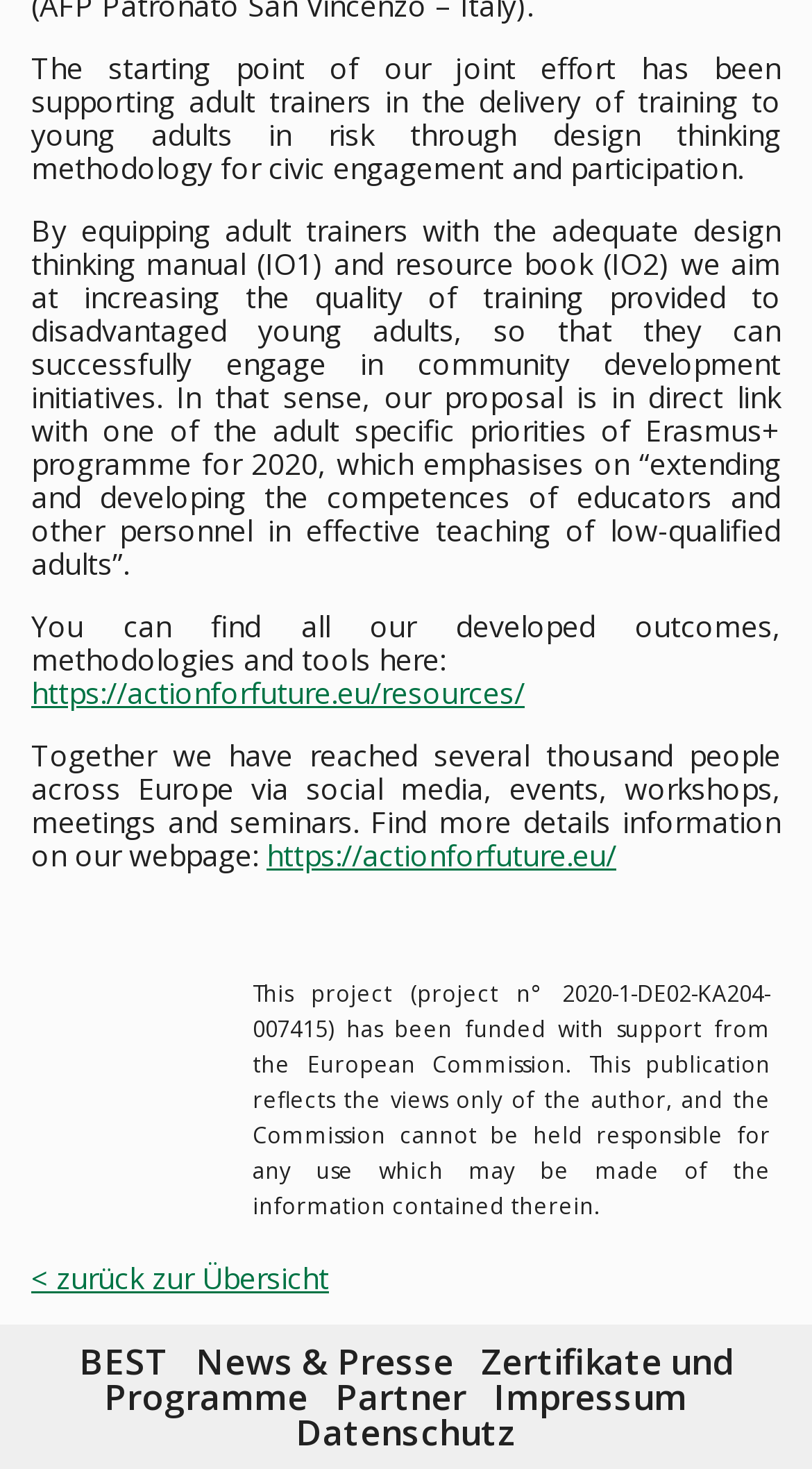Provide the bounding box coordinates for the UI element that is described by this text: "< zurück zur Übersicht". The coordinates should be in the form of four float numbers between 0 and 1: [left, top, right, bottom].

[0.038, 0.856, 0.405, 0.883]